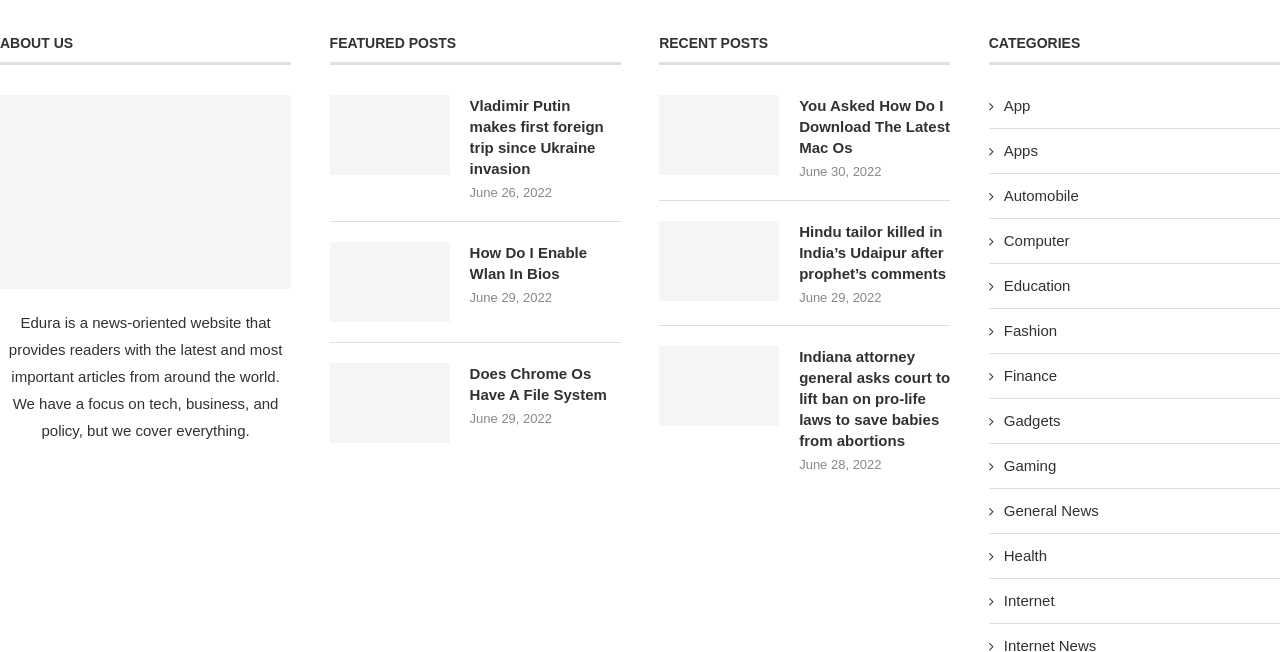Provide a brief response in the form of a single word or phrase:
What is the date of the post 'You Asked How Do I Download The Latest Mac Os'?

June 30, 2022